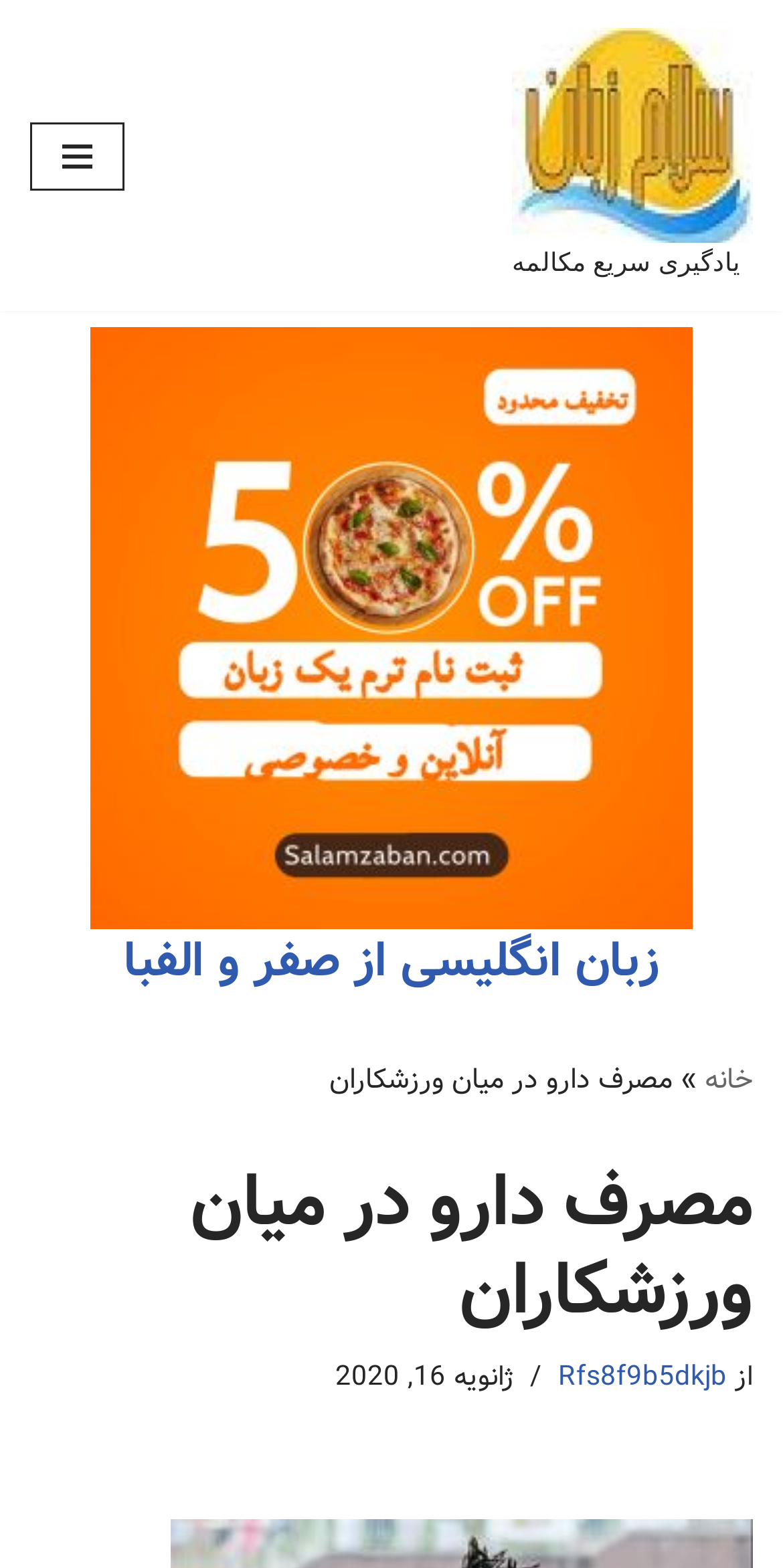Respond with a single word or phrase for the following question: 
What is the title of the first link on the webpage?

آموزش آنلاین مکالمه زبان انگلیسی